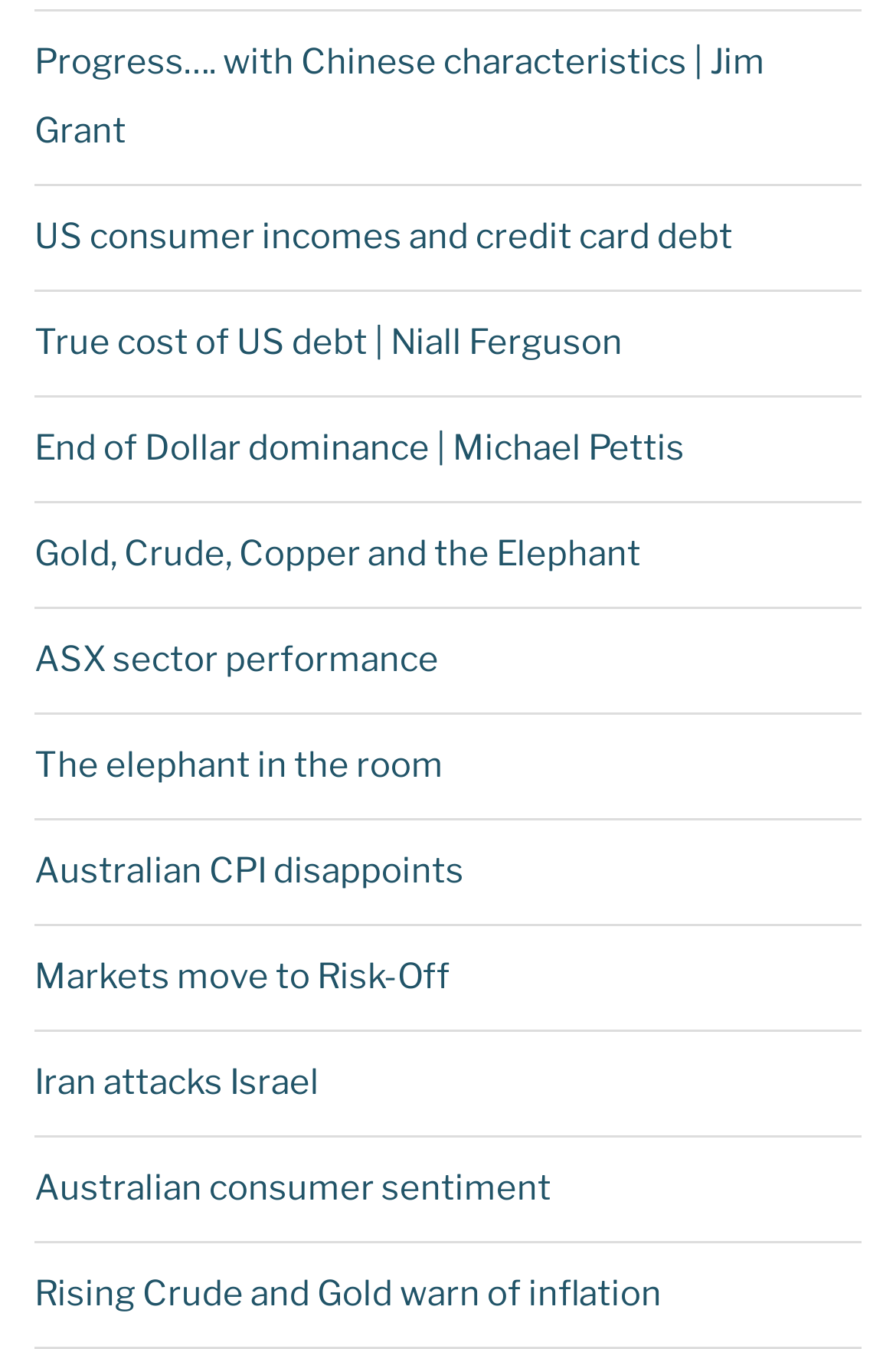What is the common theme among the links?
Based on the image, provide a one-word or brief-phrase response.

Economy and finance